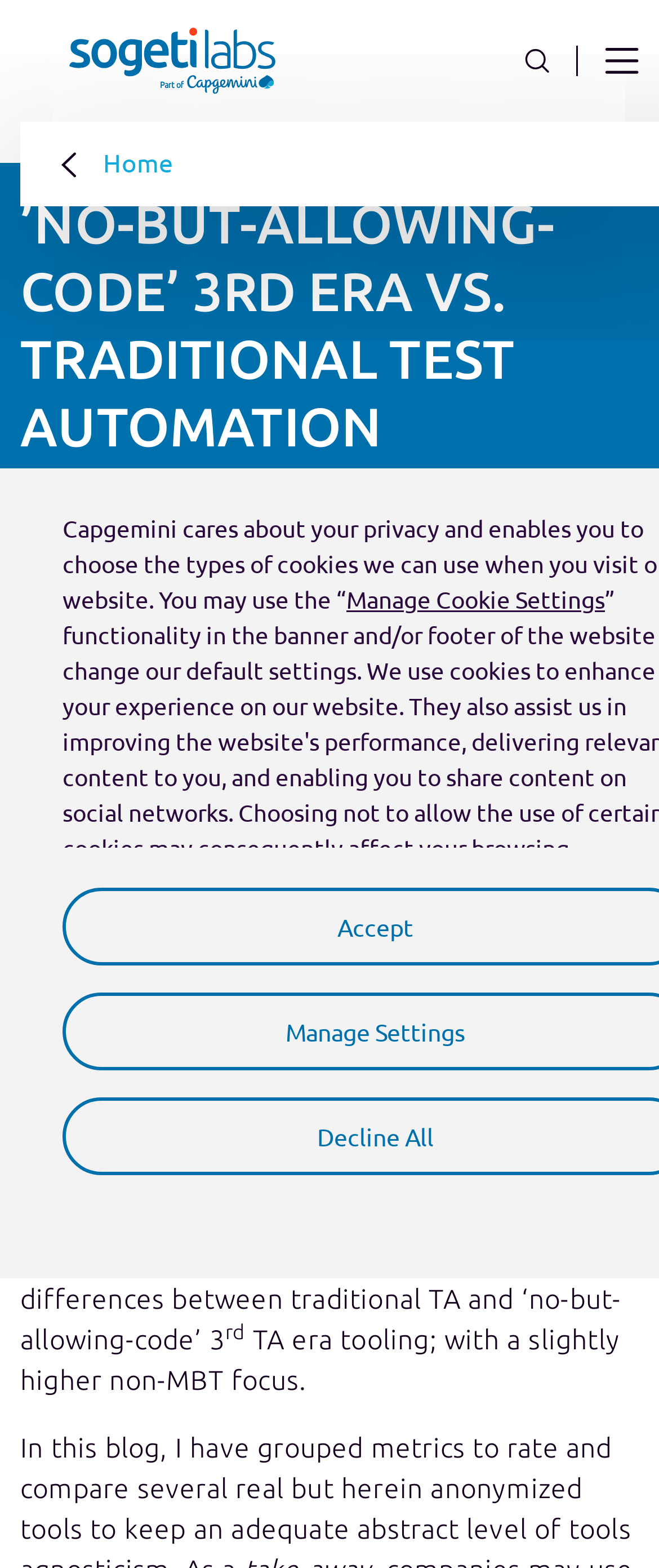Provide the bounding box coordinates of the UI element this sentence describes: "alt="Sogeti Labs"".

[0.031, 0.017, 0.492, 0.06]